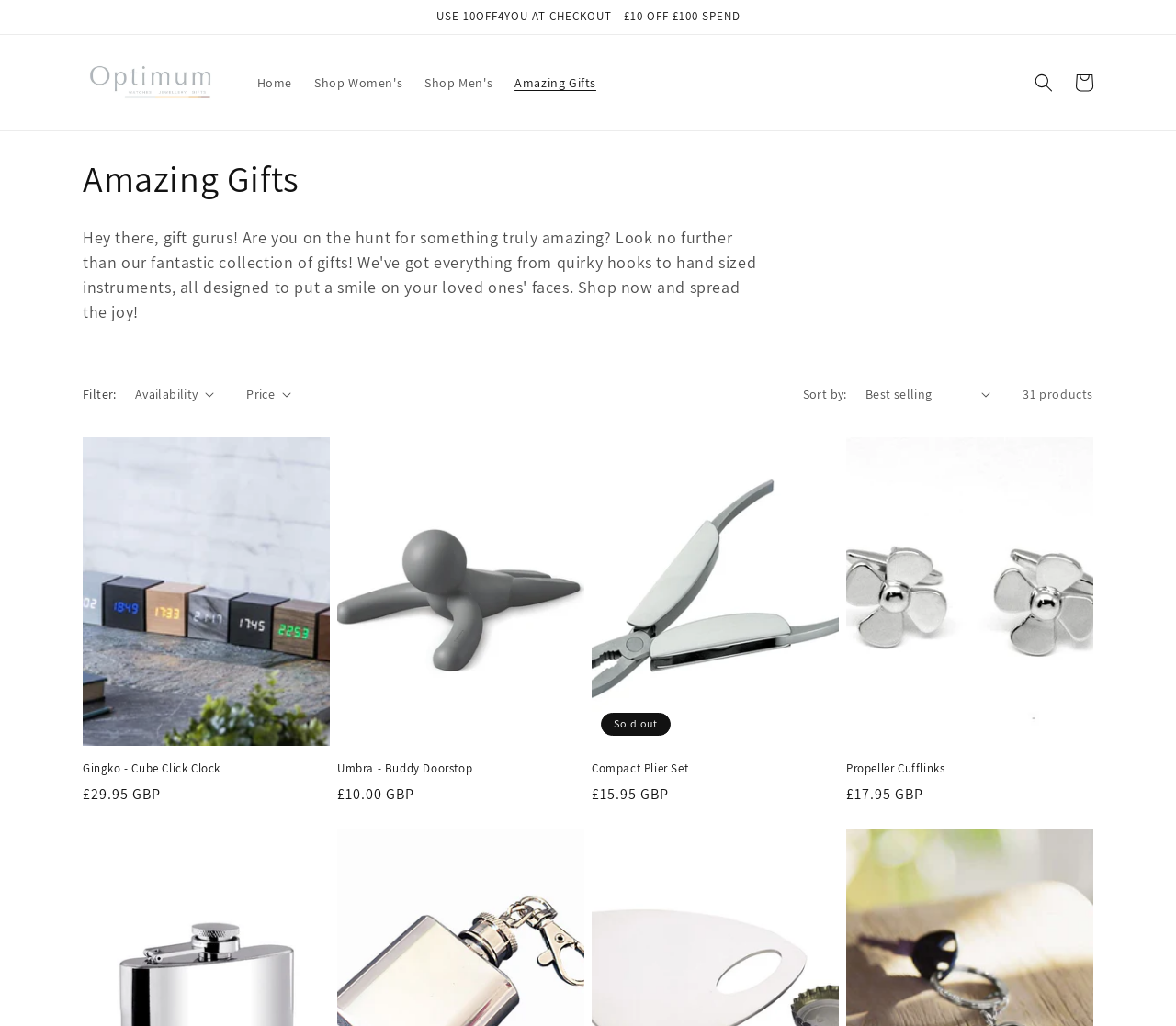Generate a comprehensive description of the webpage content.

This webpage is an online gift shop, showcasing various gift items. At the top, there is an announcement banner with a promotional message, "USE 10OFF4YOU AT CHECKOUT - £10 OFF £100 SPEND". Below the banner, there is a navigation menu with links to "Home", "Shop Women's", "Shop Men's", and "Amazing Gifts". 

To the right of the navigation menu, there is a search button and a cart link. Below the navigation menu, there is a heading "Collection: Amazing Gifts" followed by a filter section with options to filter by availability, price, and sort by. 

The main content area displays a grid of gift items, each with an image, a heading with the product name, and a regular price. There are four products displayed, including "Gingko - Cube Click Clock", "Umbra - Buddy Doorstop", "Compact Plier Set" which is sold out, and "Propeller Cufflinks". Each product has a link to its details page. The prices of the products range from £10.00 to £29.95.